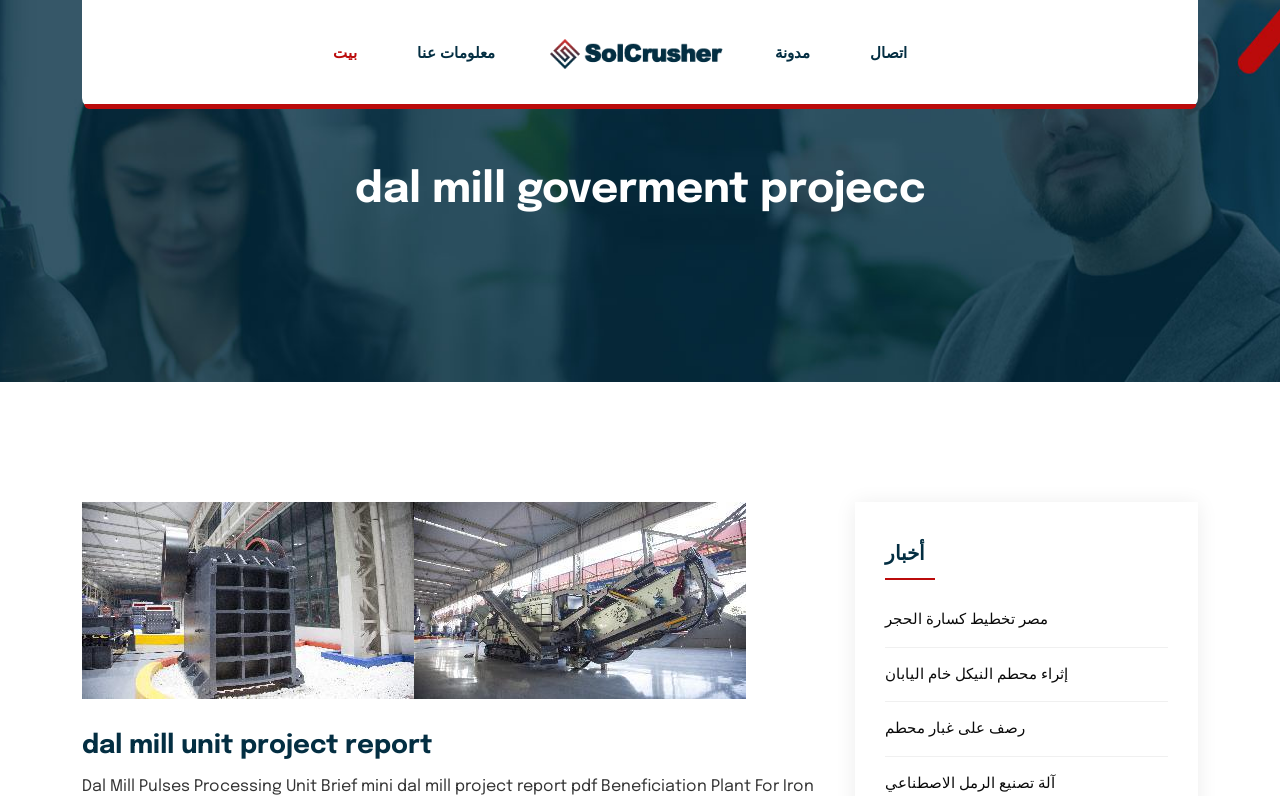Please locate and generate the primary heading on this webpage.

dal mill goverment projecc